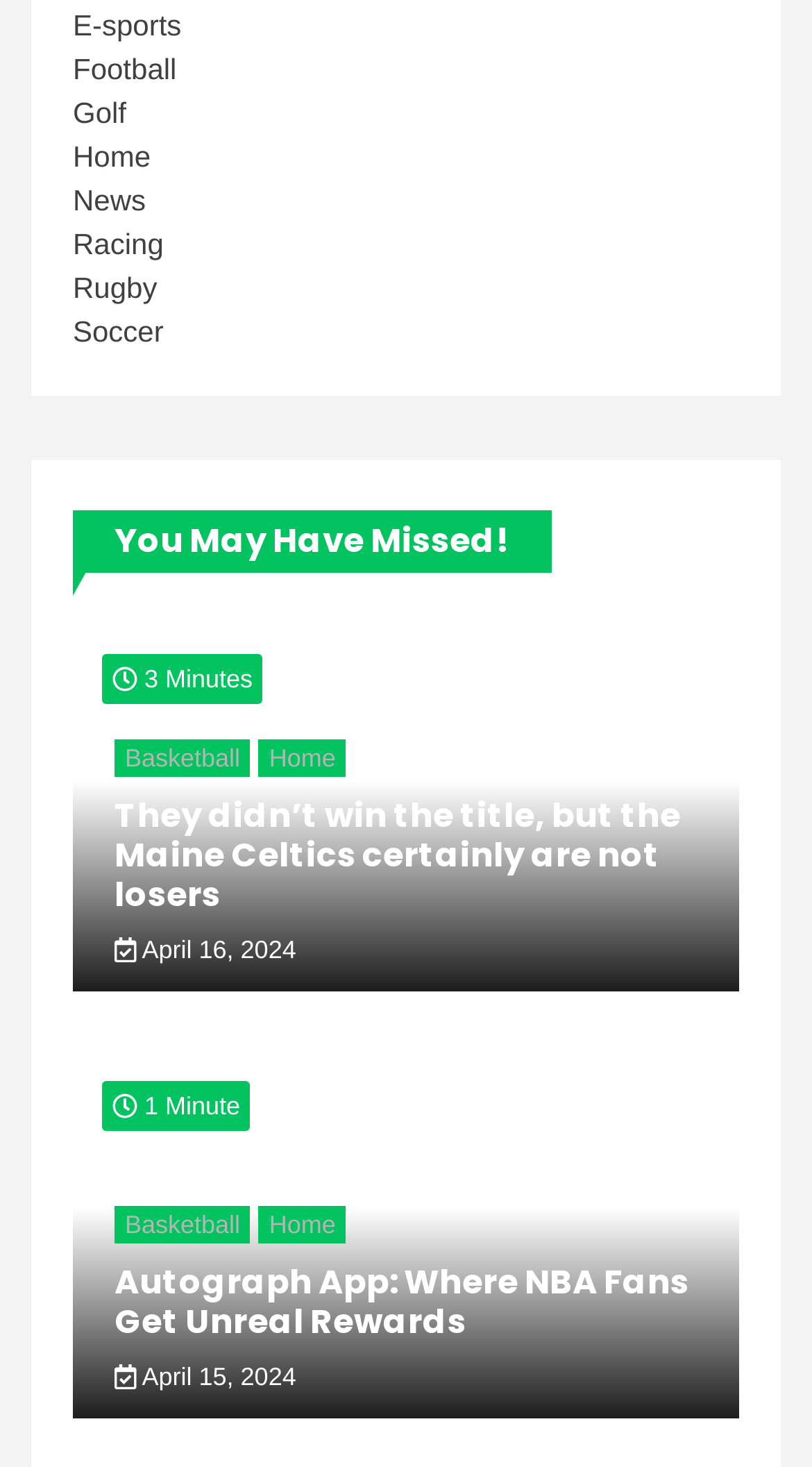Determine the bounding box coordinates for the area you should click to complete the following instruction: "Check the article dated April 16, 2024".

[0.141, 0.638, 0.365, 0.658]